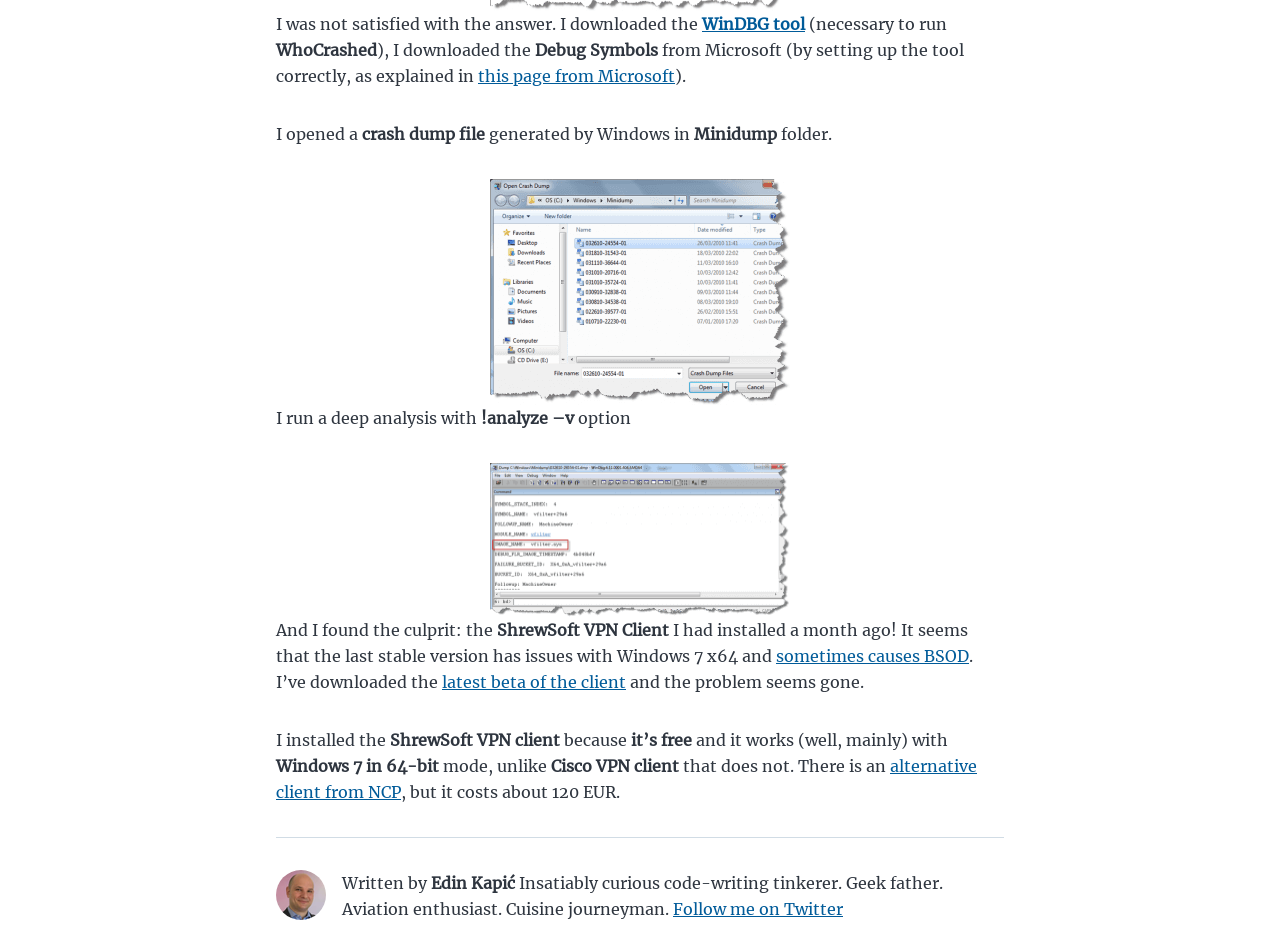Determine the bounding box coordinates for the HTML element mentioned in the following description: "alt="Oracle Cloud"". The coordinates should be a list of four floats ranging from 0 to 1, represented as [left, top, right, bottom].

None